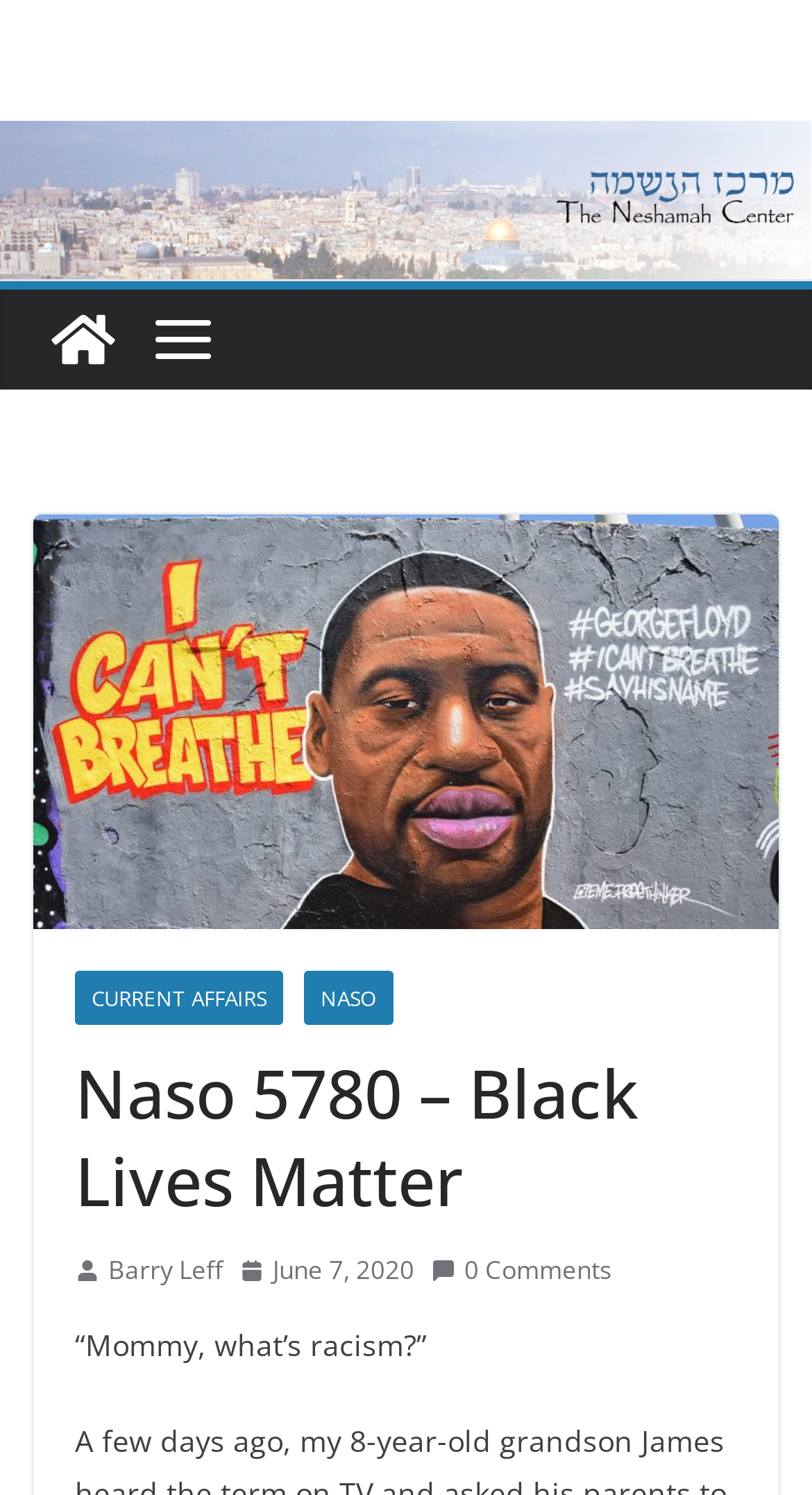From the details in the image, provide a thorough response to the question: How many comments does the article have?

I found the answer by examining the link element with the text '0 Comments', which is located at the bottom of the article.